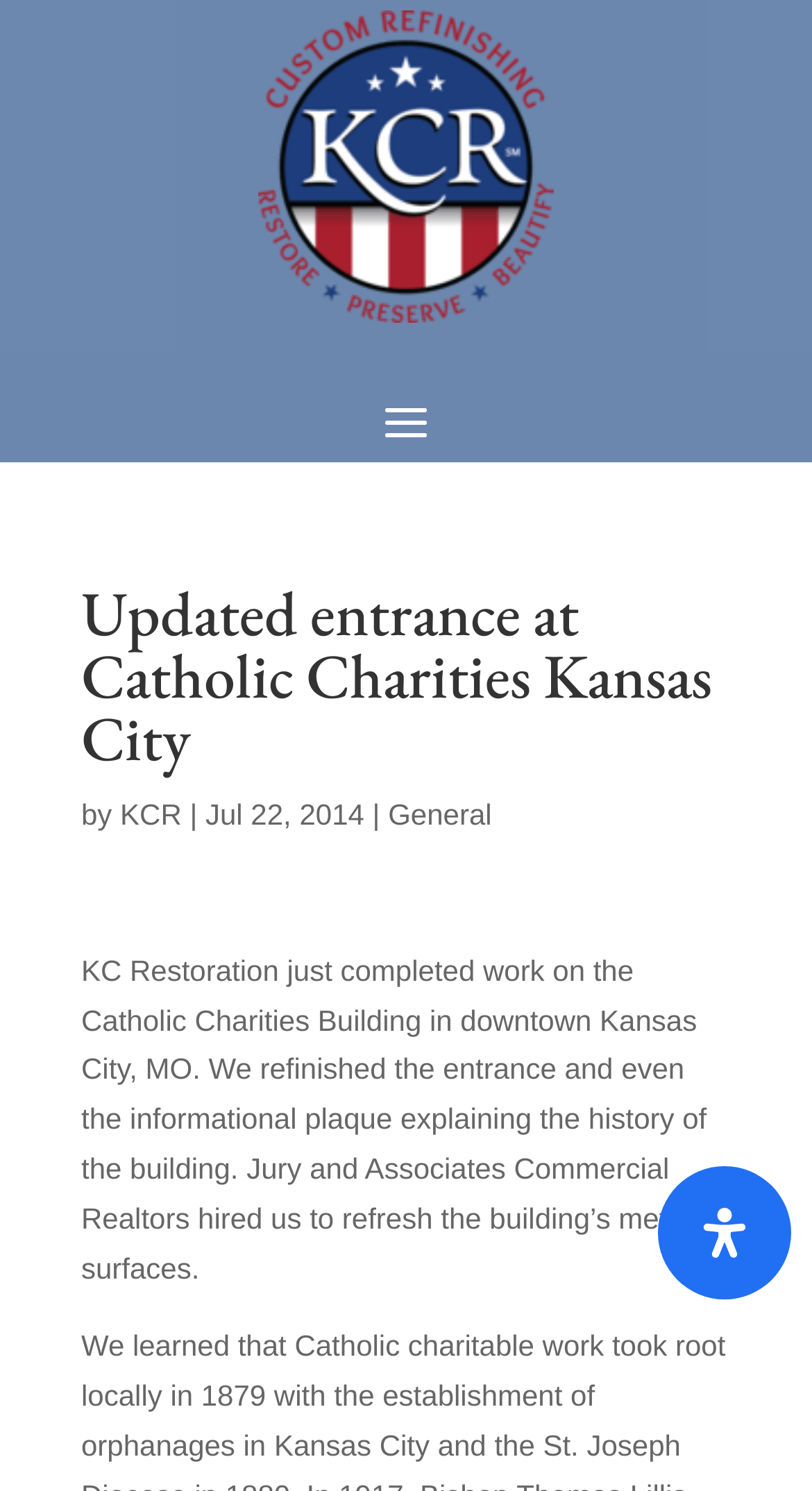Given the element description General, predict the bounding box coordinates for the UI element in the webpage screenshot. The format should be (top-left x, top-left y, bottom-right x, bottom-right y), and the values should be between 0 and 1.

[0.478, 0.535, 0.606, 0.557]